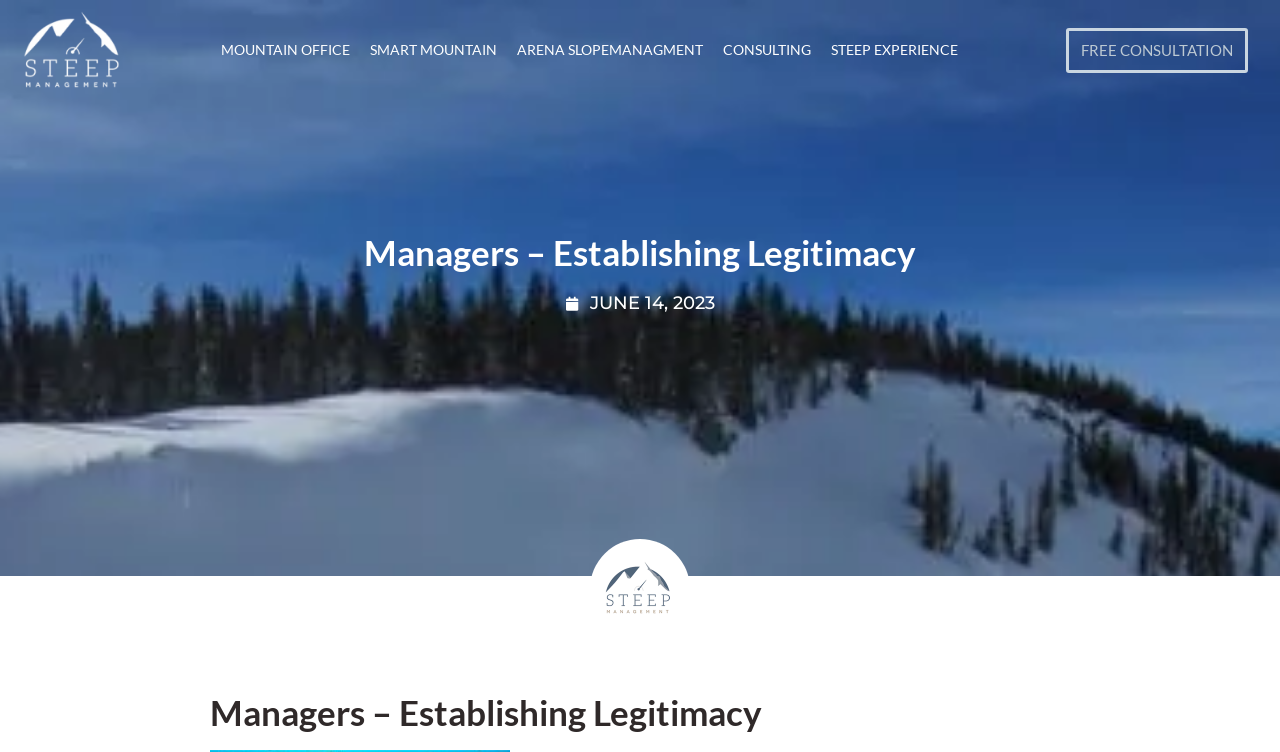Please provide the bounding box coordinates for the UI element as described: "Consulting". The coordinates must be four floats between 0 and 1, represented as [left, top, right, bottom].

[0.557, 0.036, 0.641, 0.097]